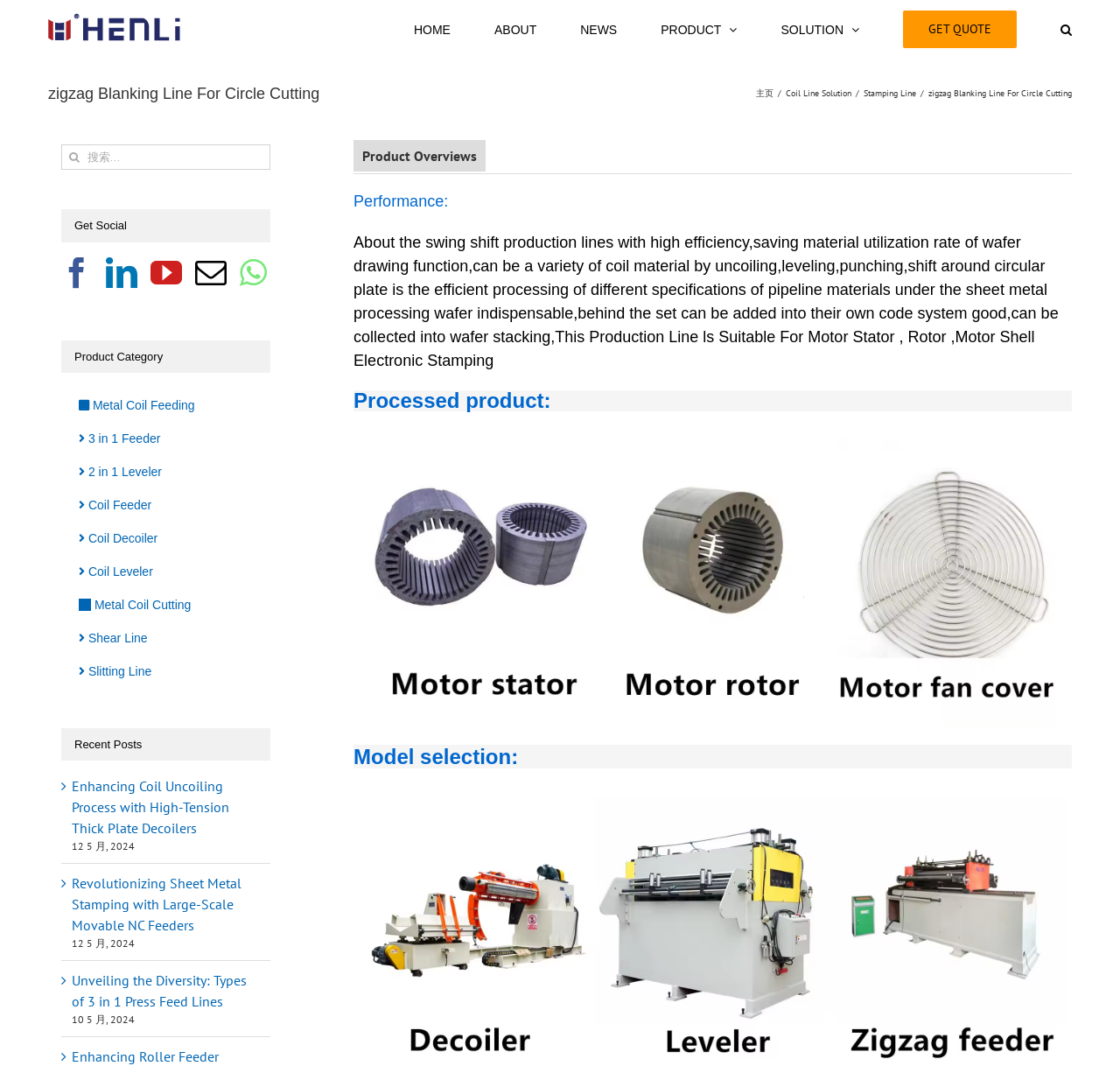What is the company name?
Refer to the screenshot and answer in one word or phrase.

Decoiler Straightener Feeder Machine Manufacturer